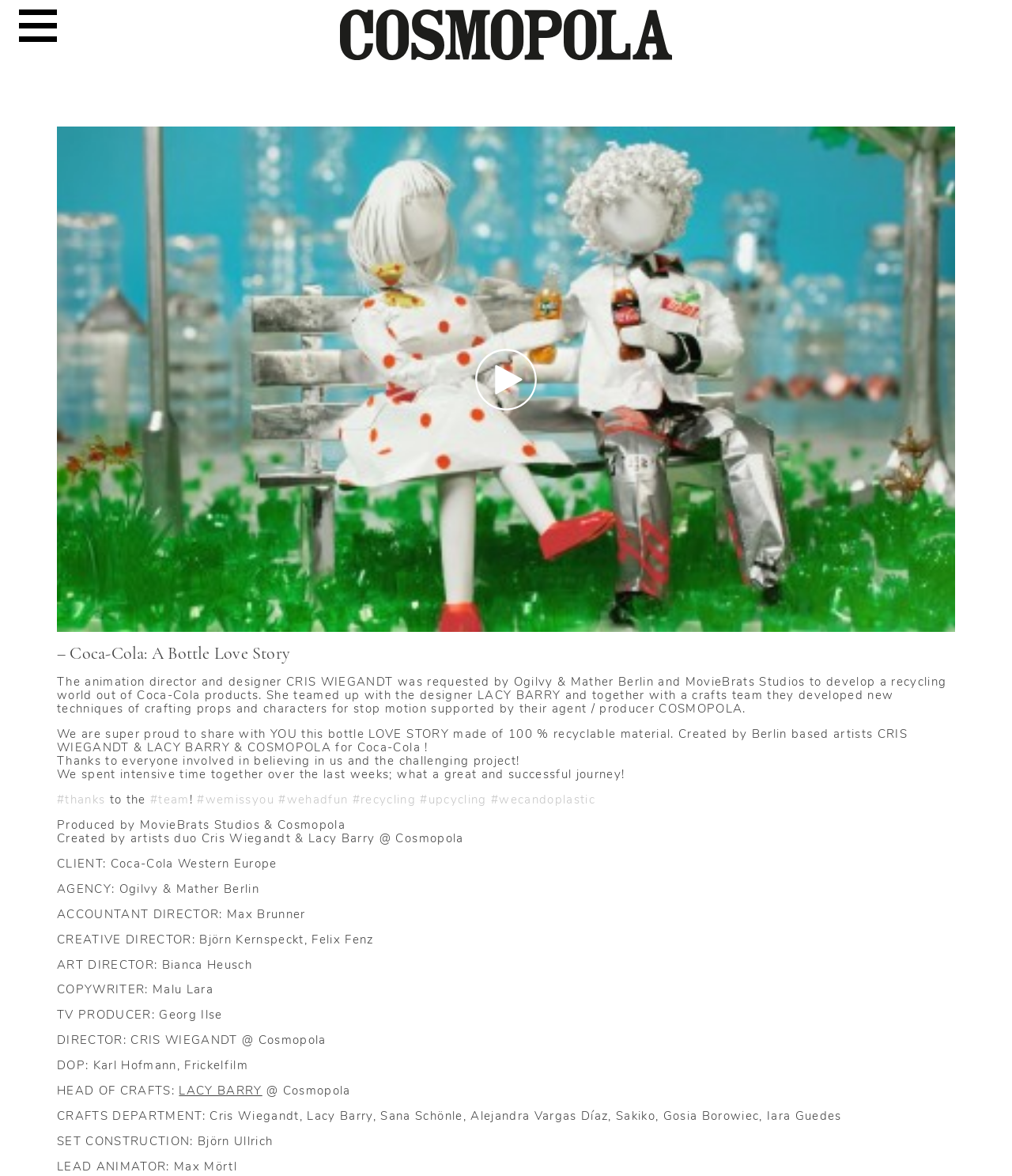Determine the bounding box coordinates of the target area to click to execute the following instruction: "Read about 'Monica Menez'."

[0.225, 0.023, 0.312, 0.038]